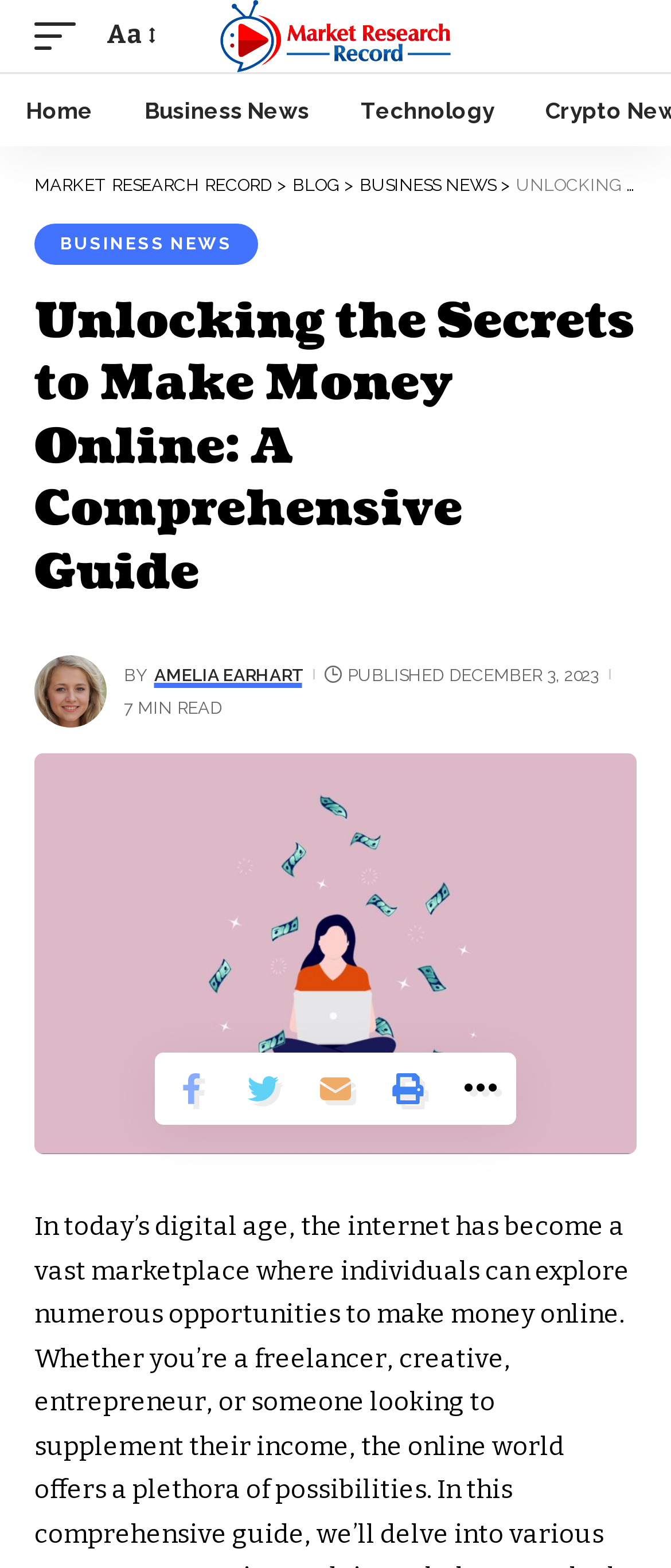Based on the element description: "aria-label="mobile trigger"", identify the bounding box coordinates for this UI element. The coordinates must be four float numbers between 0 and 1, listed as [left, top, right, bottom].

[0.051, 0.009, 0.138, 0.037]